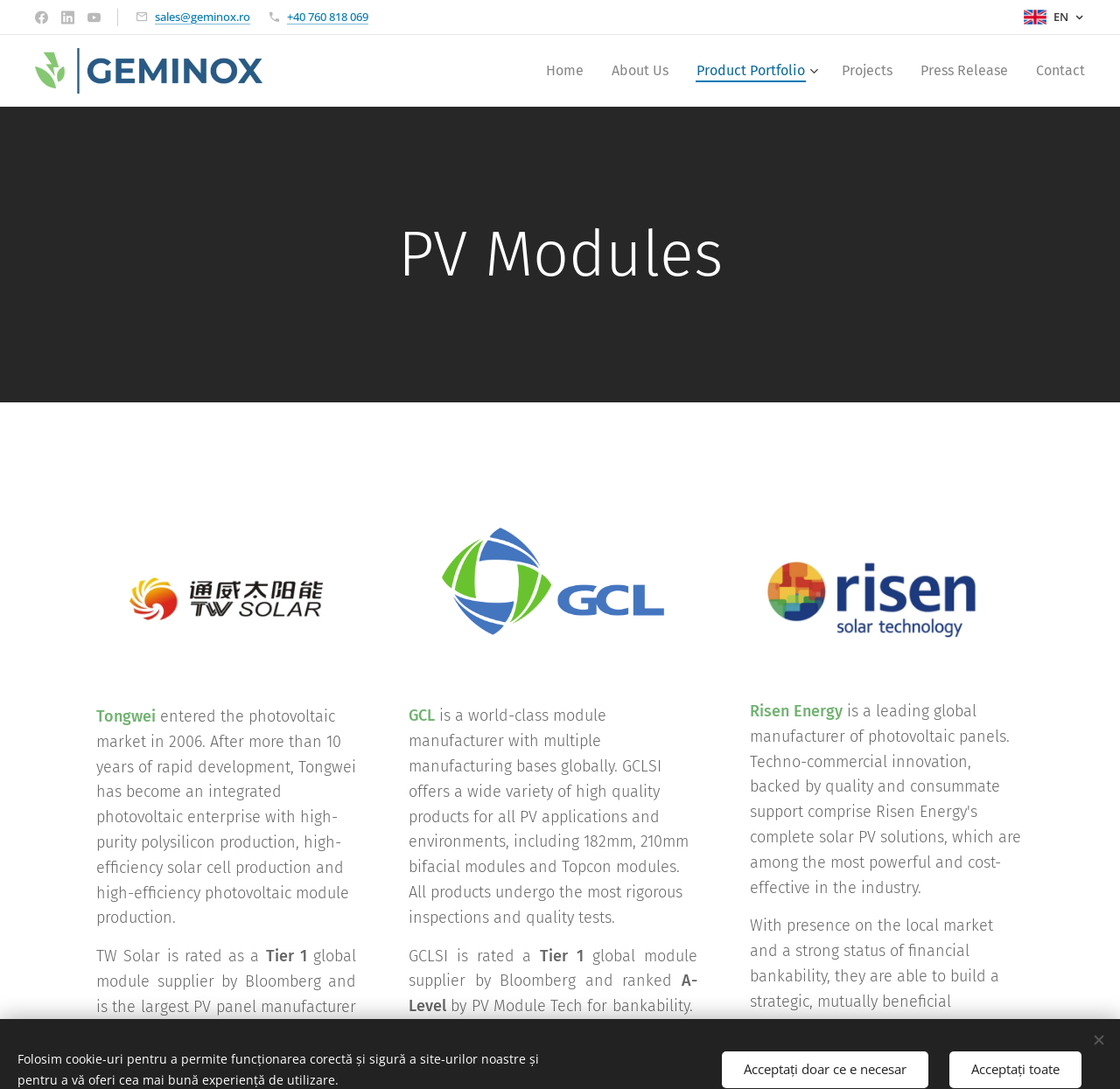Please predict the bounding box coordinates (top-left x, top-left y, bottom-right x, bottom-right y) for the UI element in the screenshot that fits the description: parent_node: Product Portfolio

[0.723, 0.044, 0.73, 0.088]